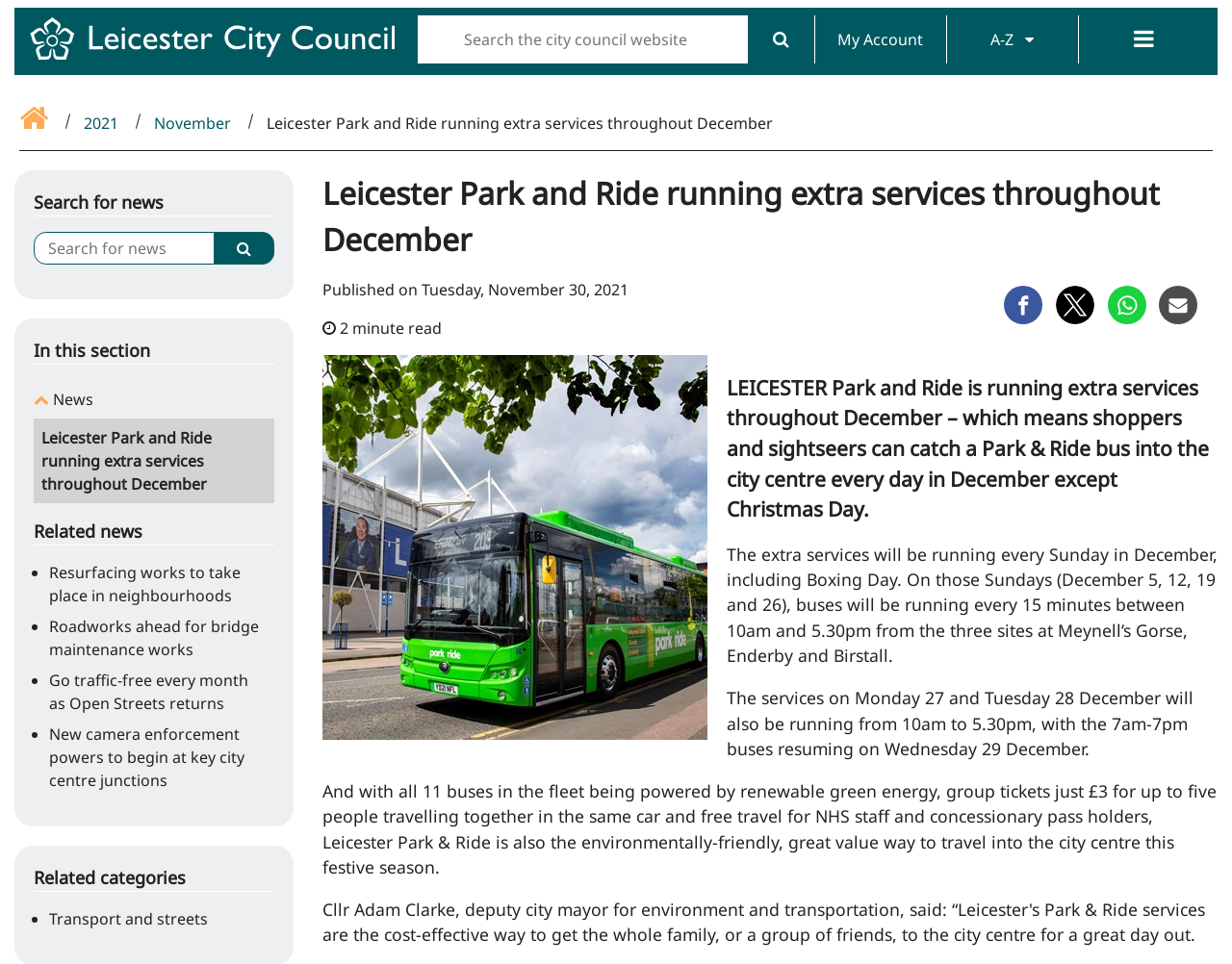Determine the bounding box coordinates of the element that should be clicked to execute the following command: "Search for news".

[0.027, 0.241, 0.174, 0.274]